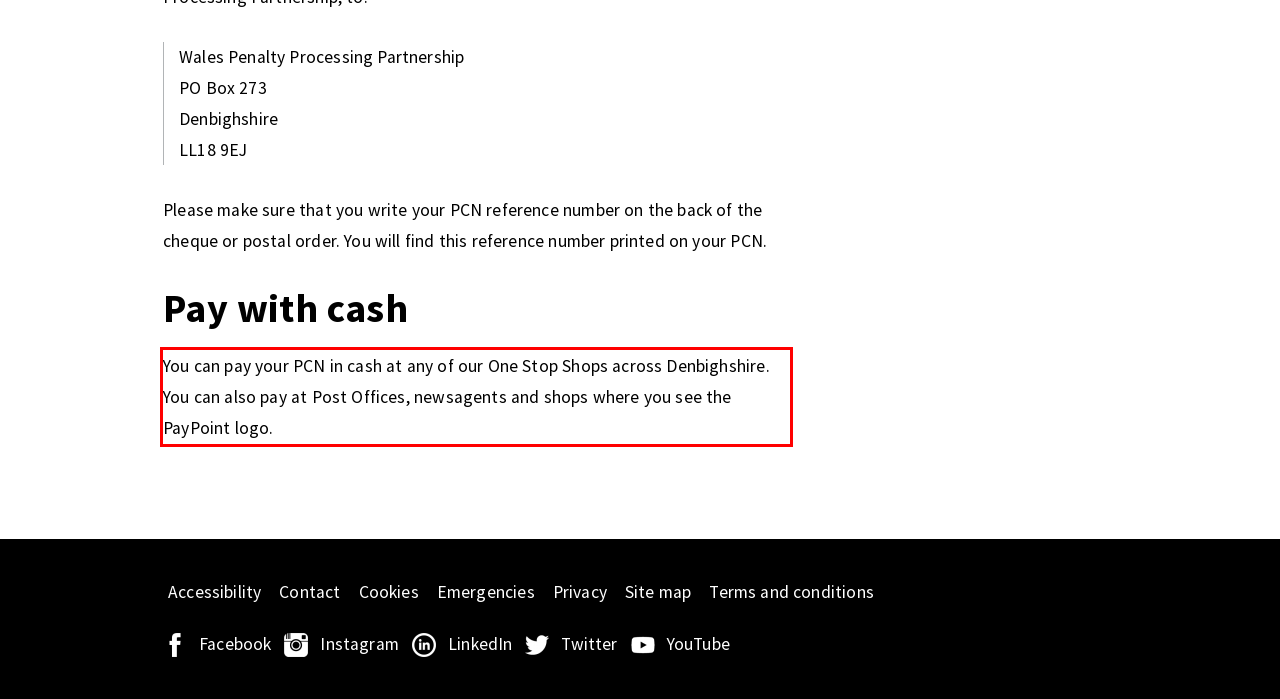There is a UI element on the webpage screenshot marked by a red bounding box. Extract and generate the text content from within this red box.

You can pay your PCN in cash at any of our One Stop Shops across Denbighshire. You can also pay at Post Offices, newsagents and shops where you see the PayPoint logo.